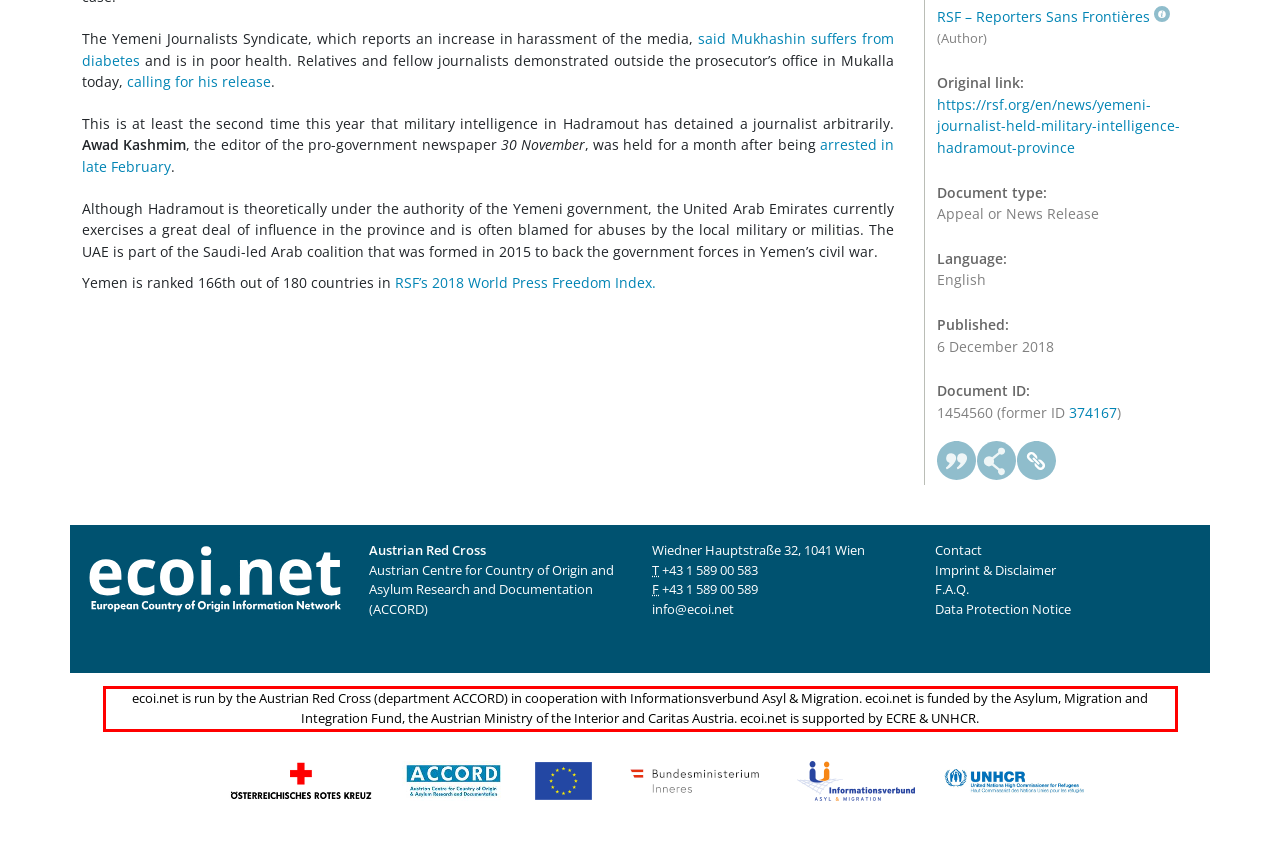Please extract the text content from the UI element enclosed by the red rectangle in the screenshot.

ecoi.net is run by the Austrian Red Cross (department ACCORD) in cooperation with Informationsverbund Asyl & Migration. ecoi.net is funded by the Asylum, Migration and Integration Fund, the Austrian Ministry of the Interior and Caritas Austria. ecoi.net is supported by ECRE & UNHCR.